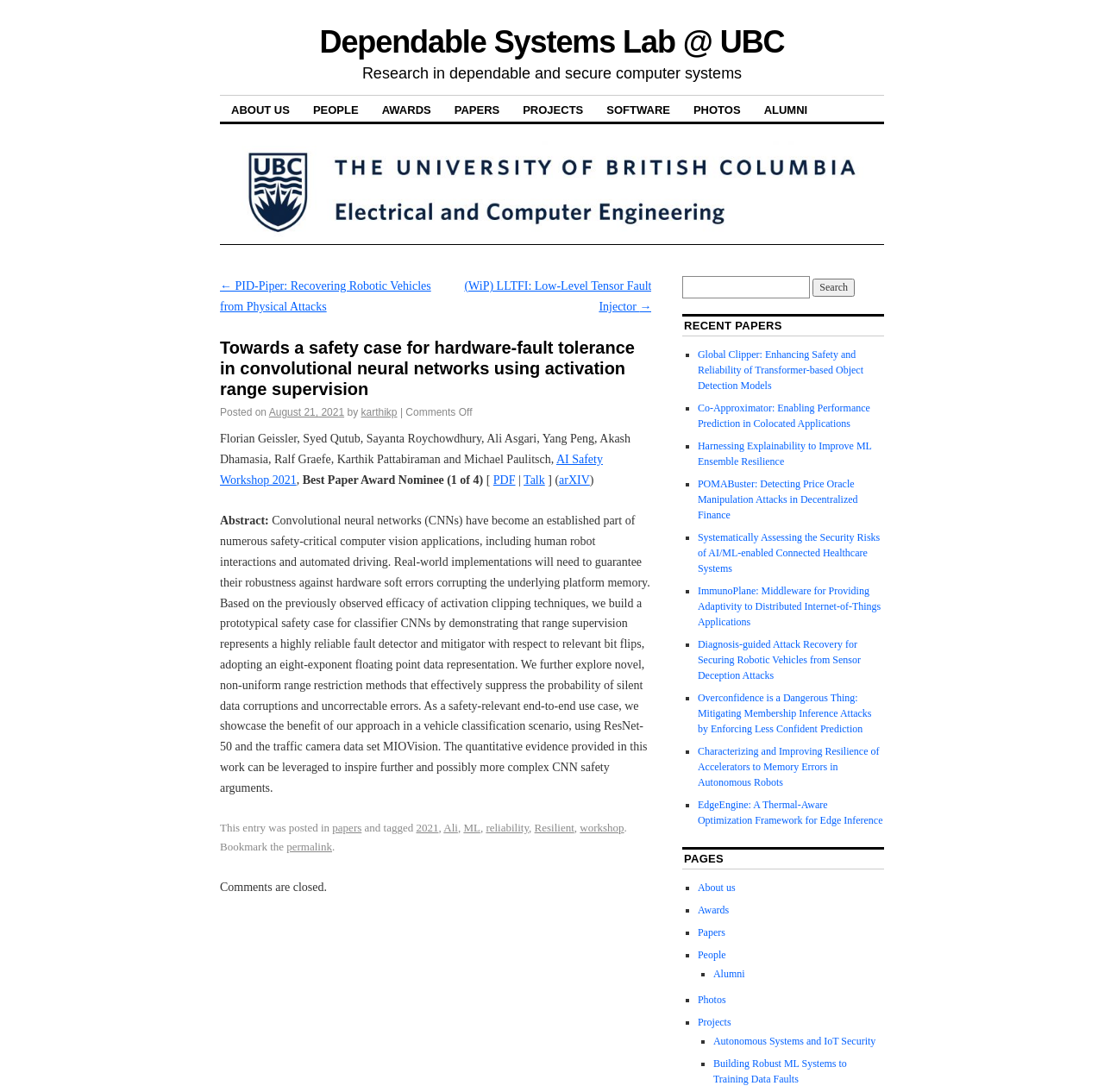Please determine the bounding box coordinates of the element to click on in order to accomplish the following task: "View recent paper 'Global Clipper: Enhancing Safety and Reliability of Transformer-based Object Detection Models'". Ensure the coordinates are four float numbers ranging from 0 to 1, i.e., [left, top, right, bottom].

[0.632, 0.319, 0.782, 0.358]